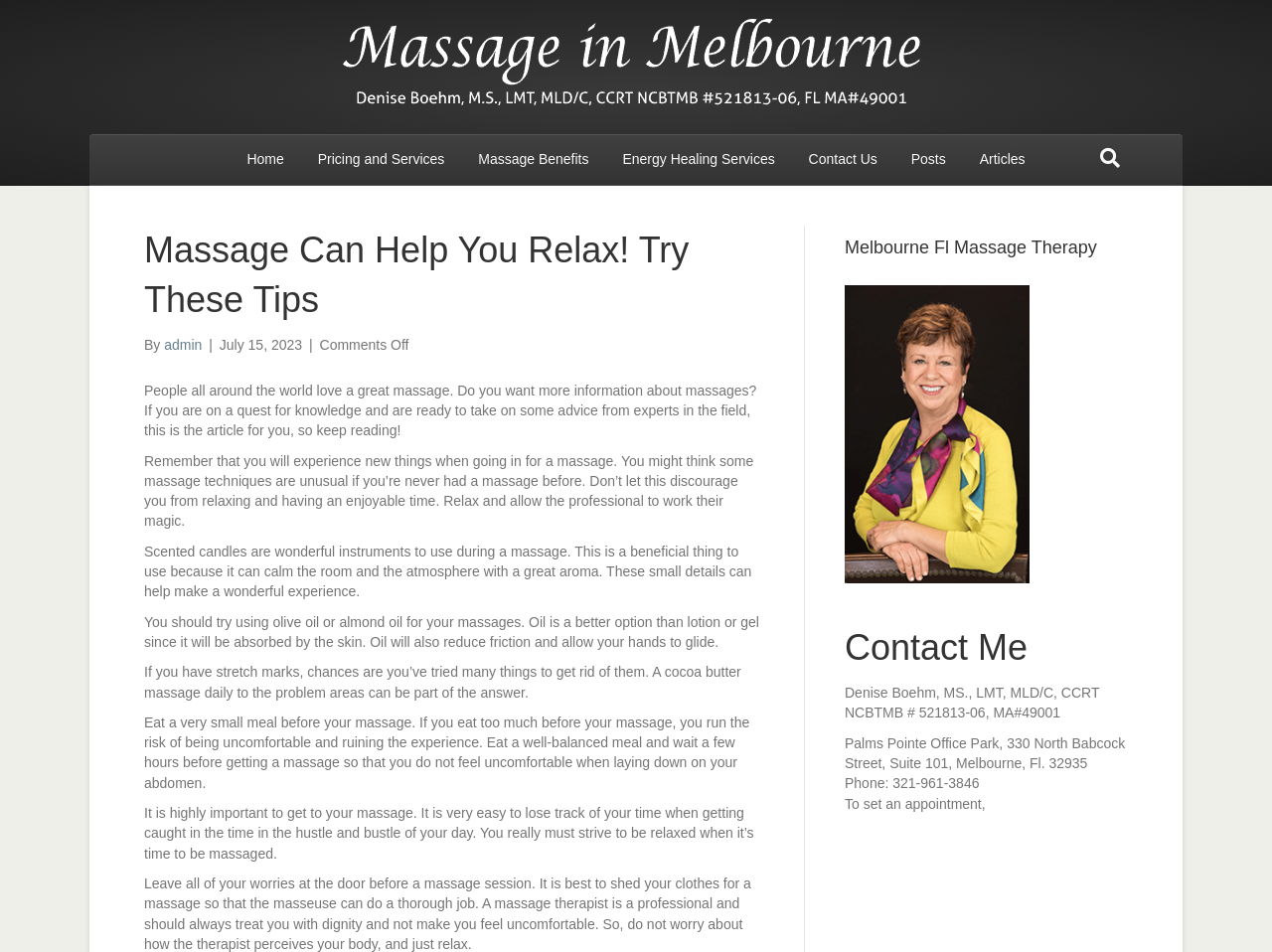Summarize the webpage in an elaborate manner.

This webpage is about massage therapy, with a focus on relaxation and tips for a great massage experience. At the top, there is a header menu with links to various sections of the website, including "Home", "Pricing and Services", "Massage Benefits", "Energy Healing Services", "Contact Us", "Posts", and "Articles". 

Below the header menu, there is a prominent link to "Best Melbourne Florida Massage Therapist" accompanied by an image. 

The main content of the webpage is an article titled "Massage Can Help You Relax! Try These Tips". The article is divided into several paragraphs, each providing tips and advice on how to get the most out of a massage. The topics covered include the benefits of scented candles, the use of olive oil or almond oil, and how to prepare for a massage. 

To the right of the article, there is a complementary section with a heading "Melbourne Fl Massage Therapy". This section includes a link, a heading "Contact Me", and contact information for Denise Boehm, a licensed massage therapist, including her address, phone number, and a call to action to set an appointment.